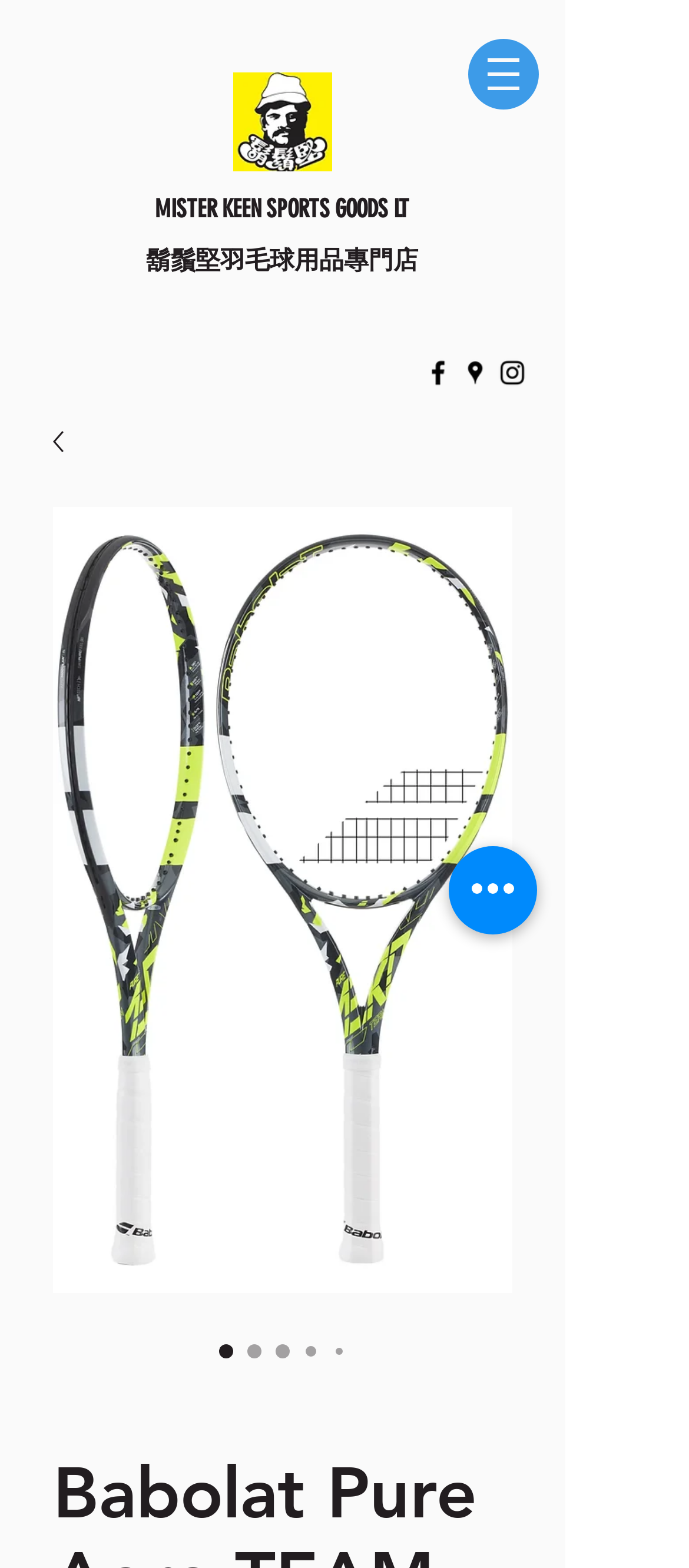Locate the headline of the webpage and generate its content.

Babolat Pure Aero TEAM 2023